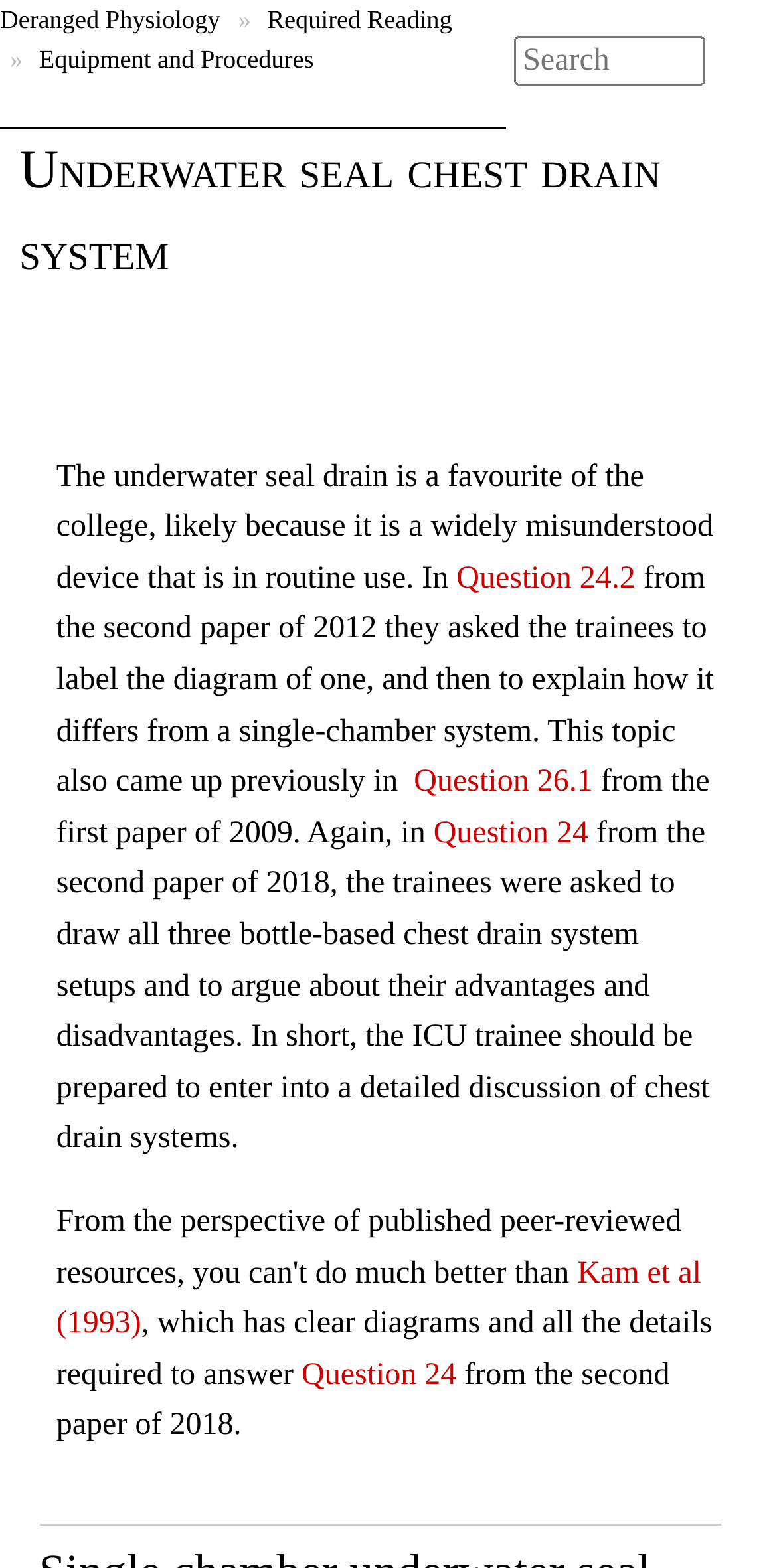Locate the bounding box coordinates of the area that needs to be clicked to fulfill the following instruction: "Click the 'SHARE' button". The coordinates should be in the format of four float numbers between 0 and 1, namely [left, top, right, bottom].

None